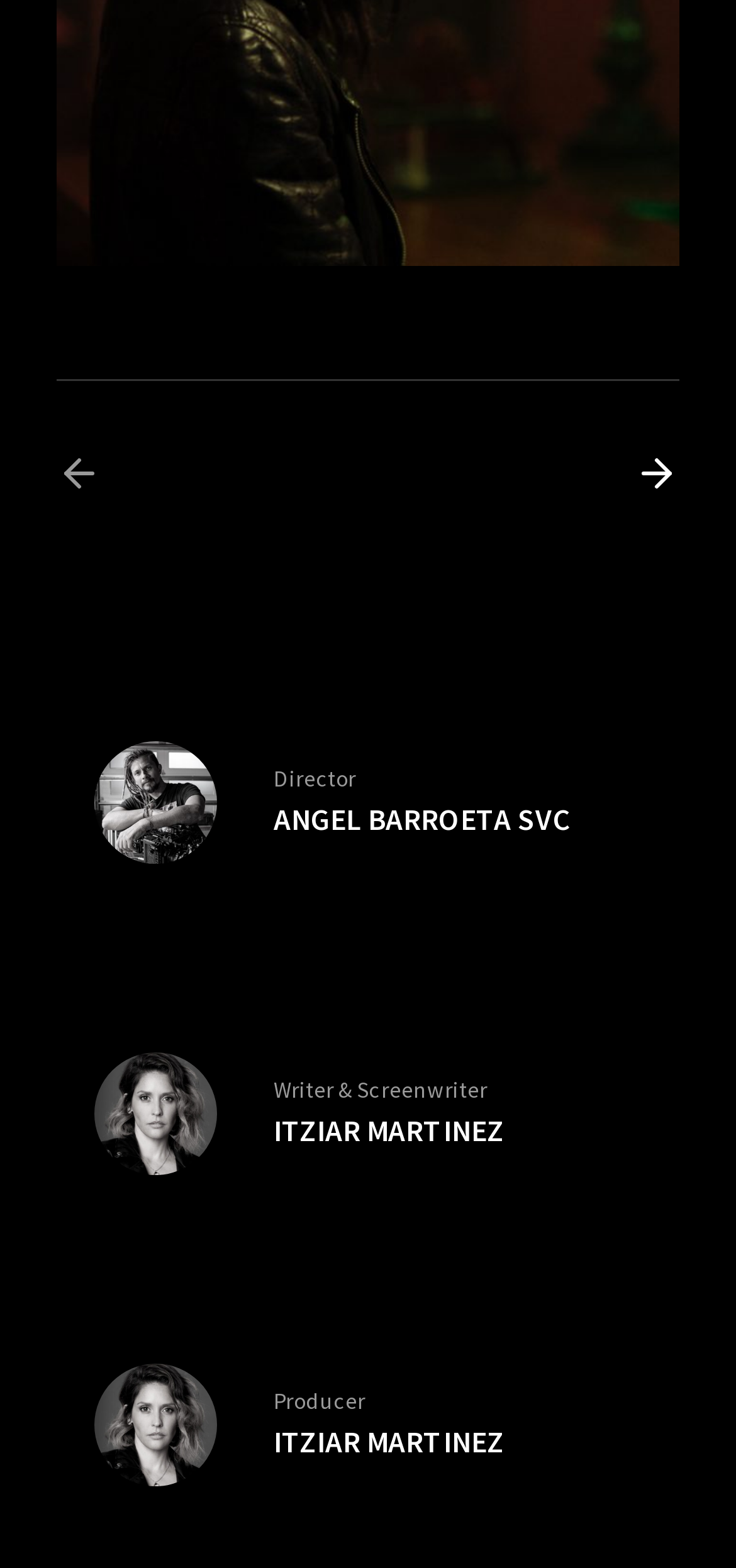Determine the bounding box coordinates for the area that should be clicked to carry out the following instruction: "go to next slide".

[0.862, 0.287, 0.923, 0.316]